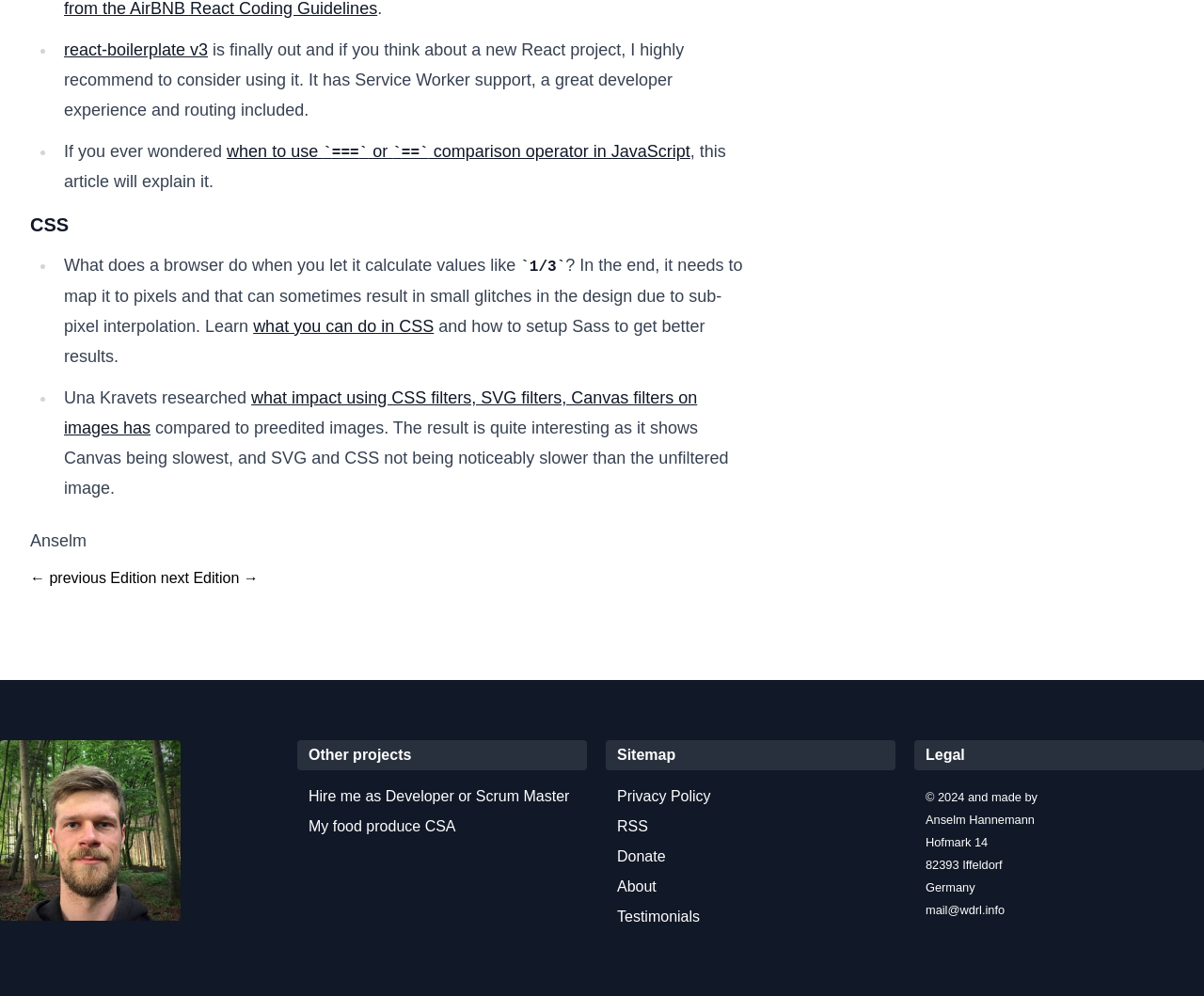Determine the bounding box for the described HTML element: "RSS". Ensure the coordinates are four float numbers between 0 and 1 in the format [left, top, right, bottom].

[0.512, 0.821, 0.538, 0.837]